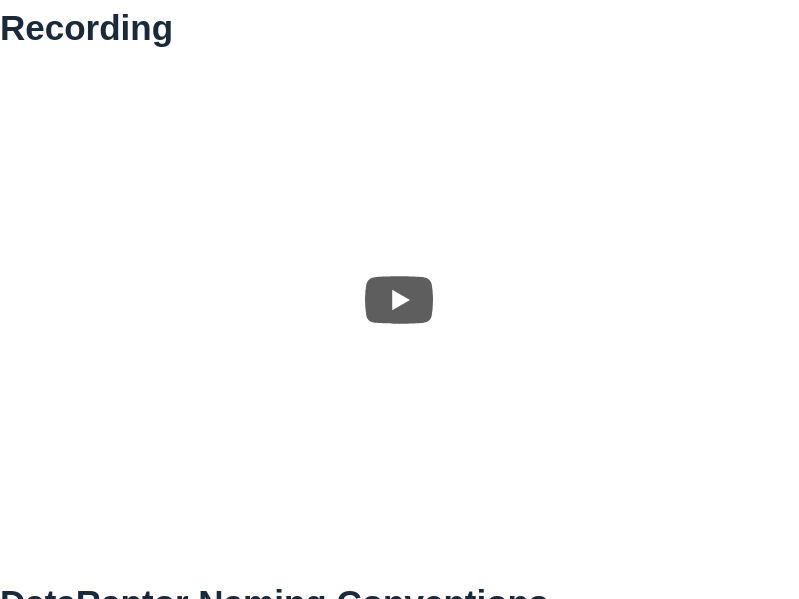Generate an elaborate caption for the image.

This image features a YouTube video player, positioned prominently below the heading "Recording." The video player is designed to showcase content related to DataRaptor, a tool utilized for declarative extract-transform and load operations on the Salesforce platform. Its interface includes a play button, indicating that viewers can engage with the recorded material to gain insights on effectively using DataRaptor. Positioned beneath the video, another section titled "DataRaptor Naming Conventions" suggests that the content might include important guidelines on how to properly name DataRaptors within Salesforce, emphasizing best practices that enhance organization and usability.